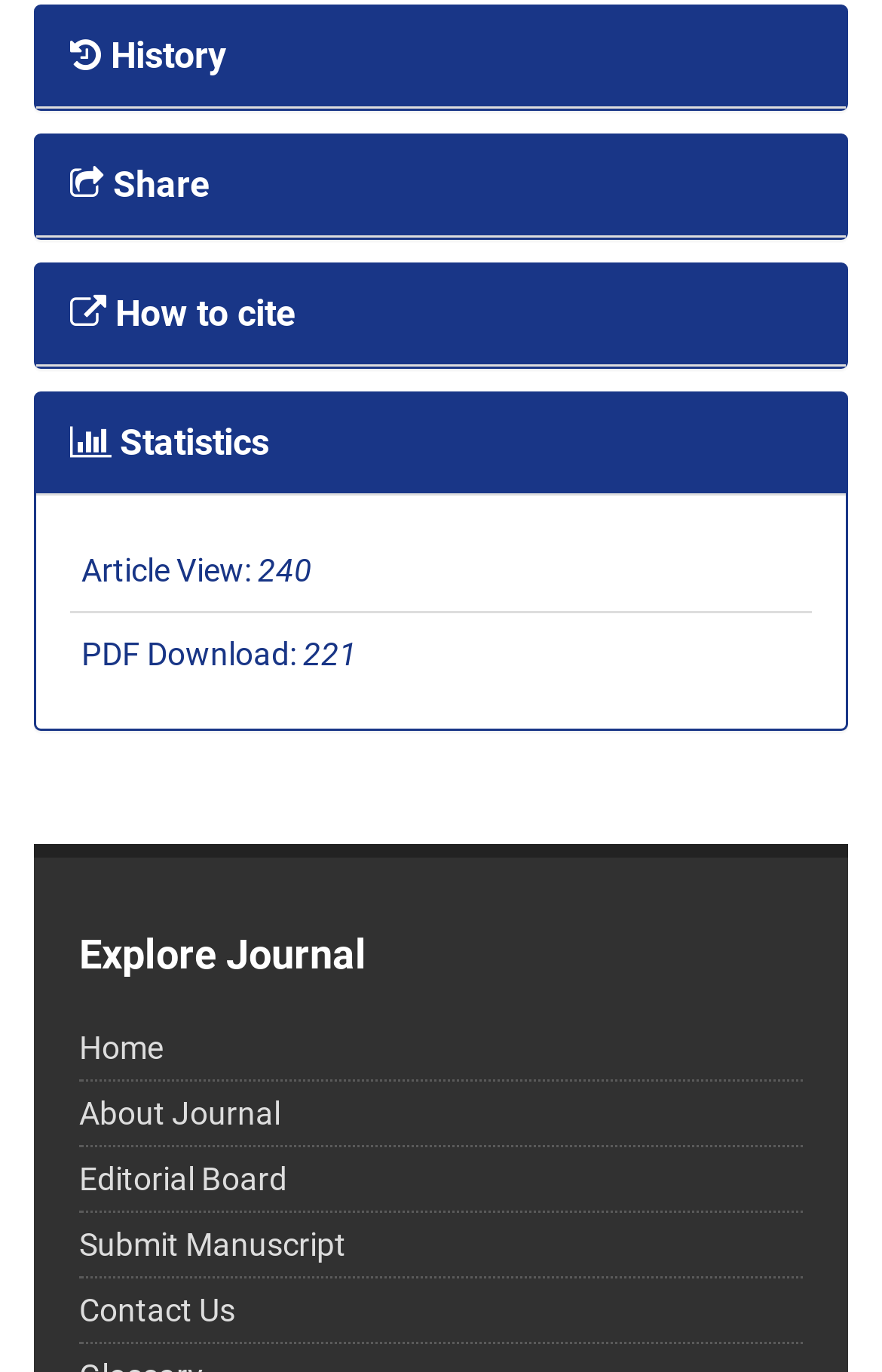Please find the bounding box coordinates of the section that needs to be clicked to achieve this instruction: "Share this article".

[0.079, 0.119, 0.238, 0.151]